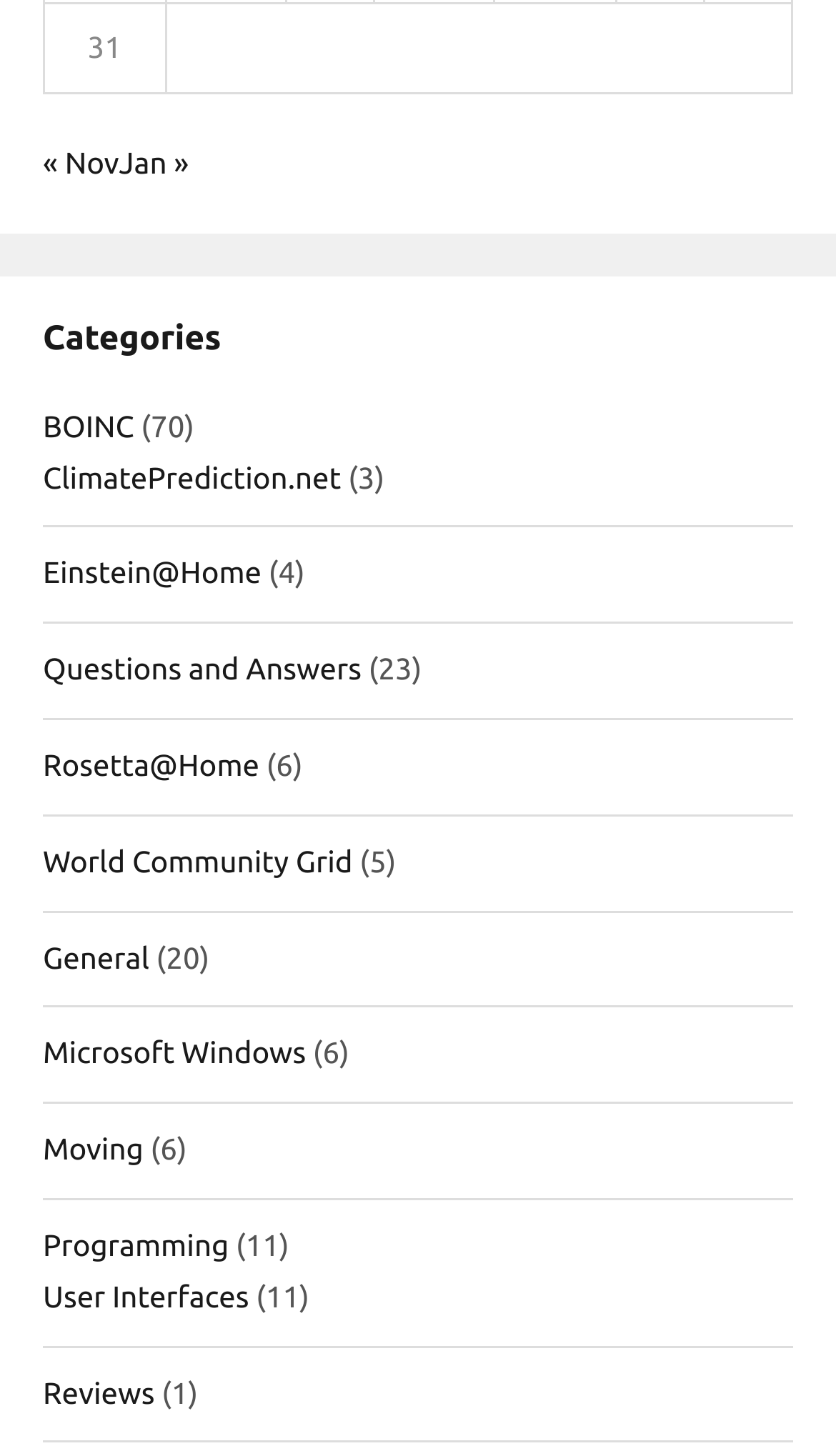Review the image closely and give a comprehensive answer to the question: What is the name of the last category?

I looked at the last link under the 'Categories' heading, and it says 'Reviews'.